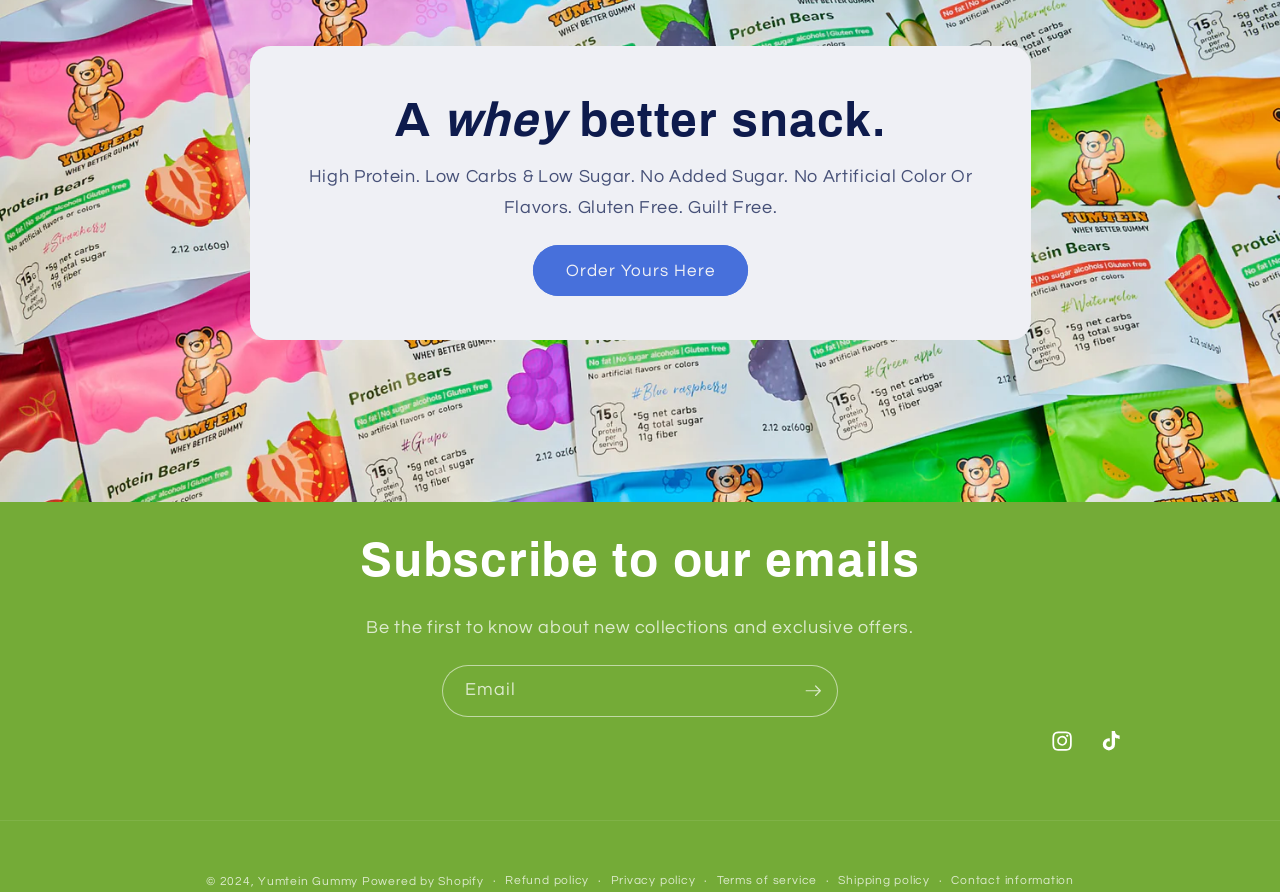How to get exclusive offers?
Examine the image and provide an in-depth answer to the question.

The heading 'Subscribe to our emails' at [0.077, 0.594, 0.923, 0.662] and the StaticText 'Be the first to know about new collections and exclusive offers.' at [0.286, 0.694, 0.714, 0.714] suggest that subscribing to emails is the way to get exclusive offers.